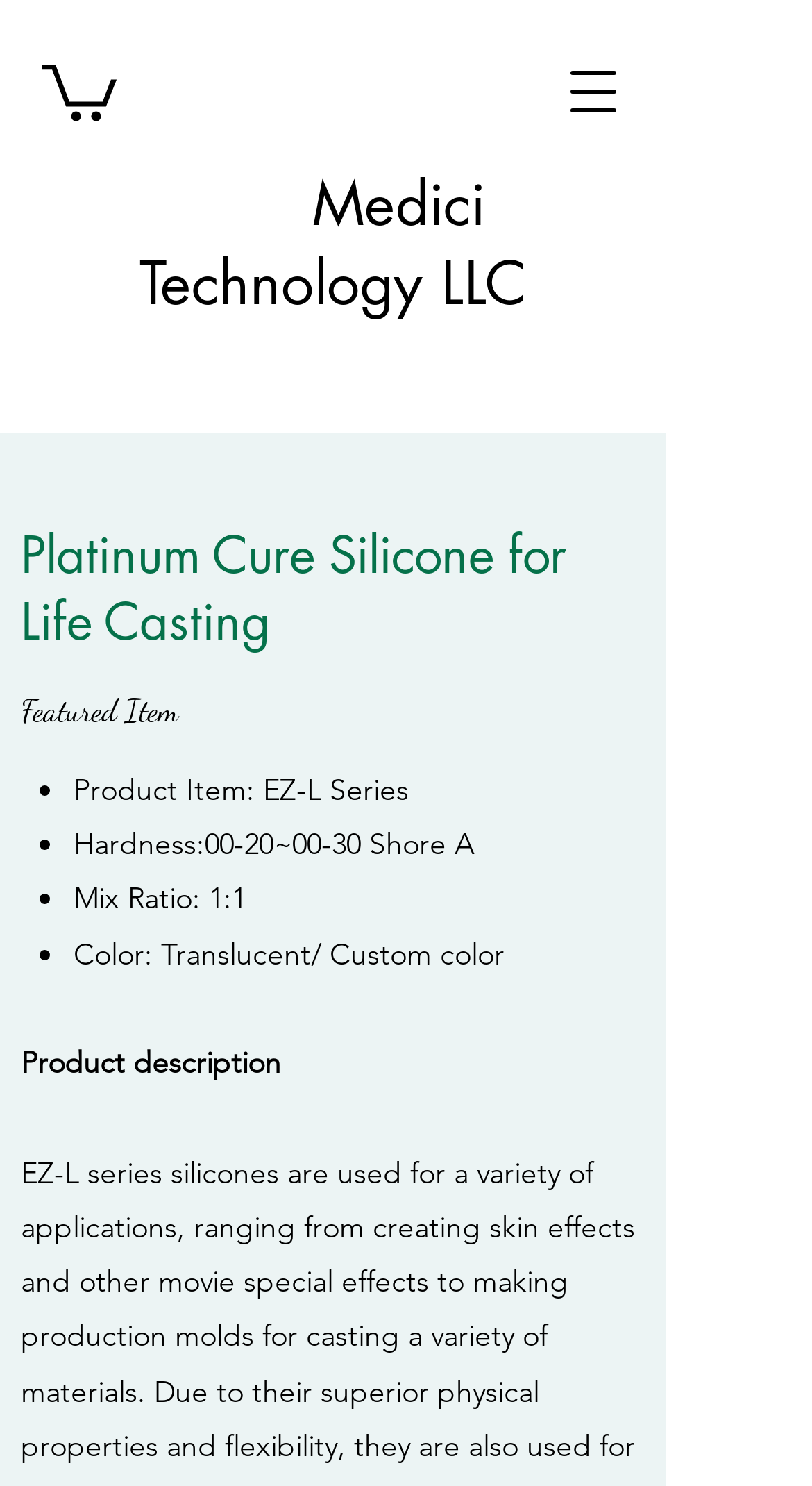Please answer the following question using a single word or phrase: 
What is the color of the product?

Translucent/ Custom color